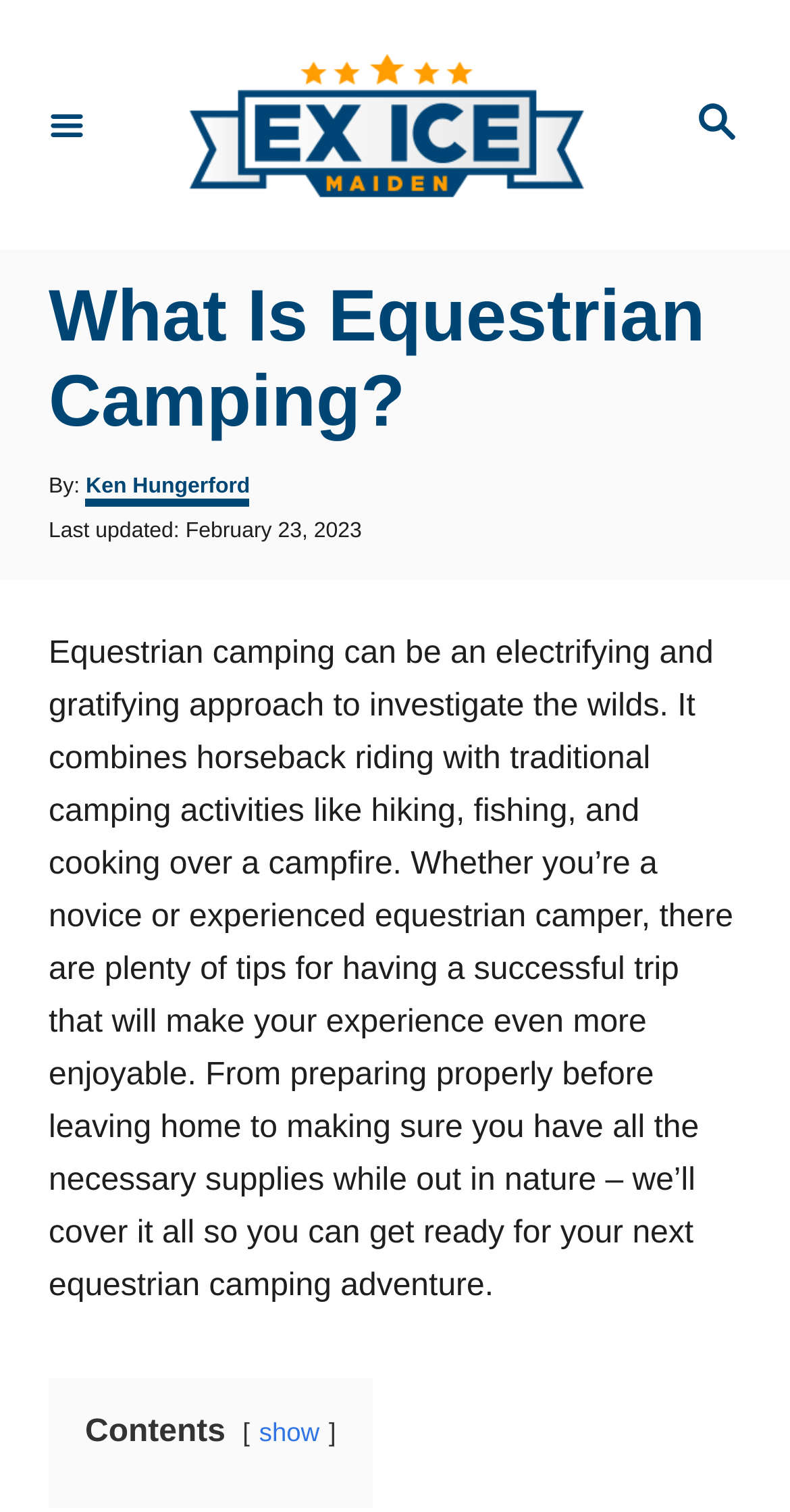Please respond to the question with a concise word or phrase:
Who is the author of the article?

Ken Hungerford